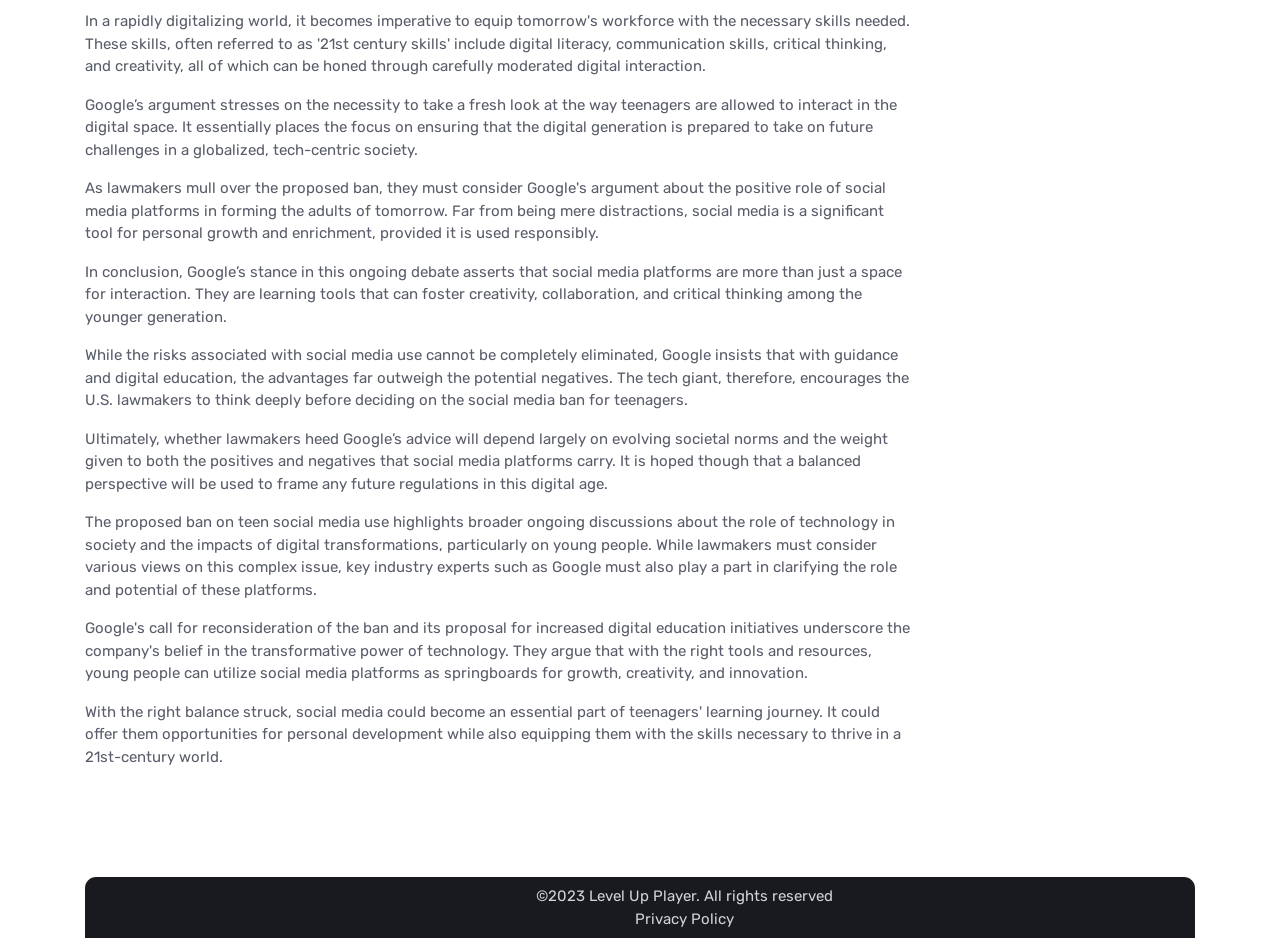What is the expected outcome of the debate on social media ban?
Examine the image and give a concise answer in one word or a short phrase.

Balanced perspective